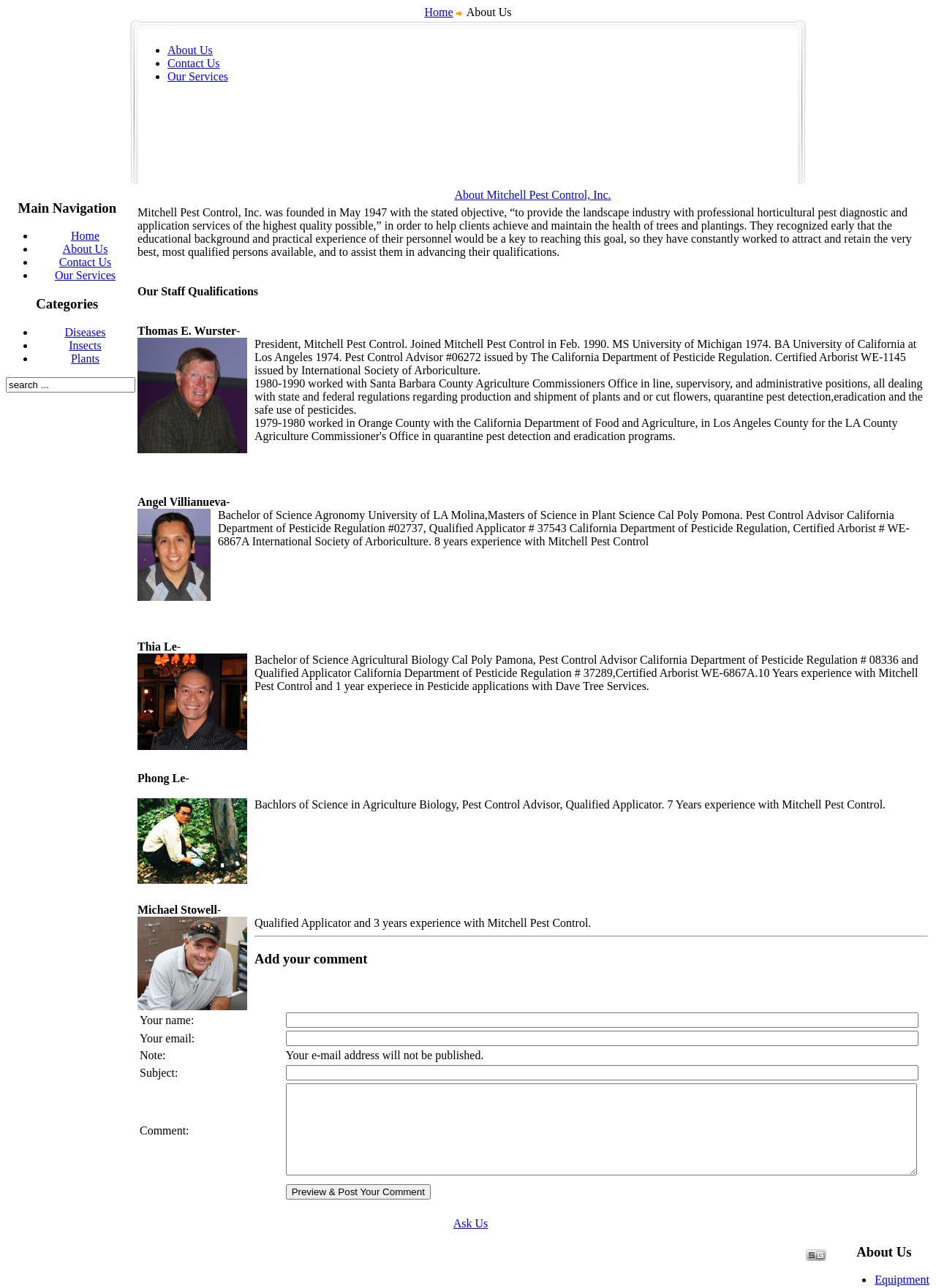How many years of experience does Thia Le have with Mitchell Pest Control?
Respond to the question with a single word or phrase according to the image.

10 years